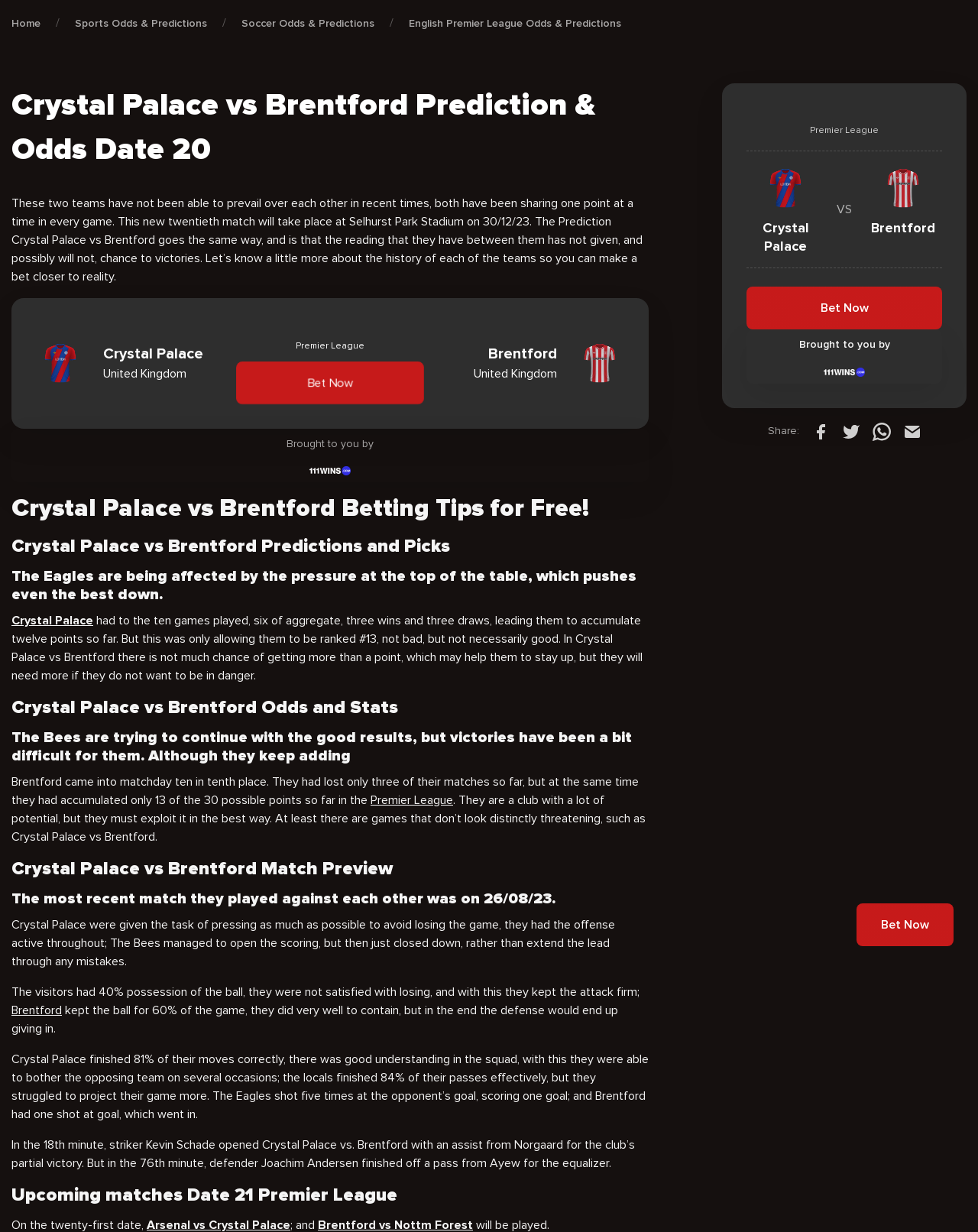Given the element description, predict the bounding box coordinates in the format (top-left x, top-left y, bottom-right x, bottom-right y), using floating point numbers between 0 and 1: Brought to you by

[0.763, 0.268, 0.963, 0.311]